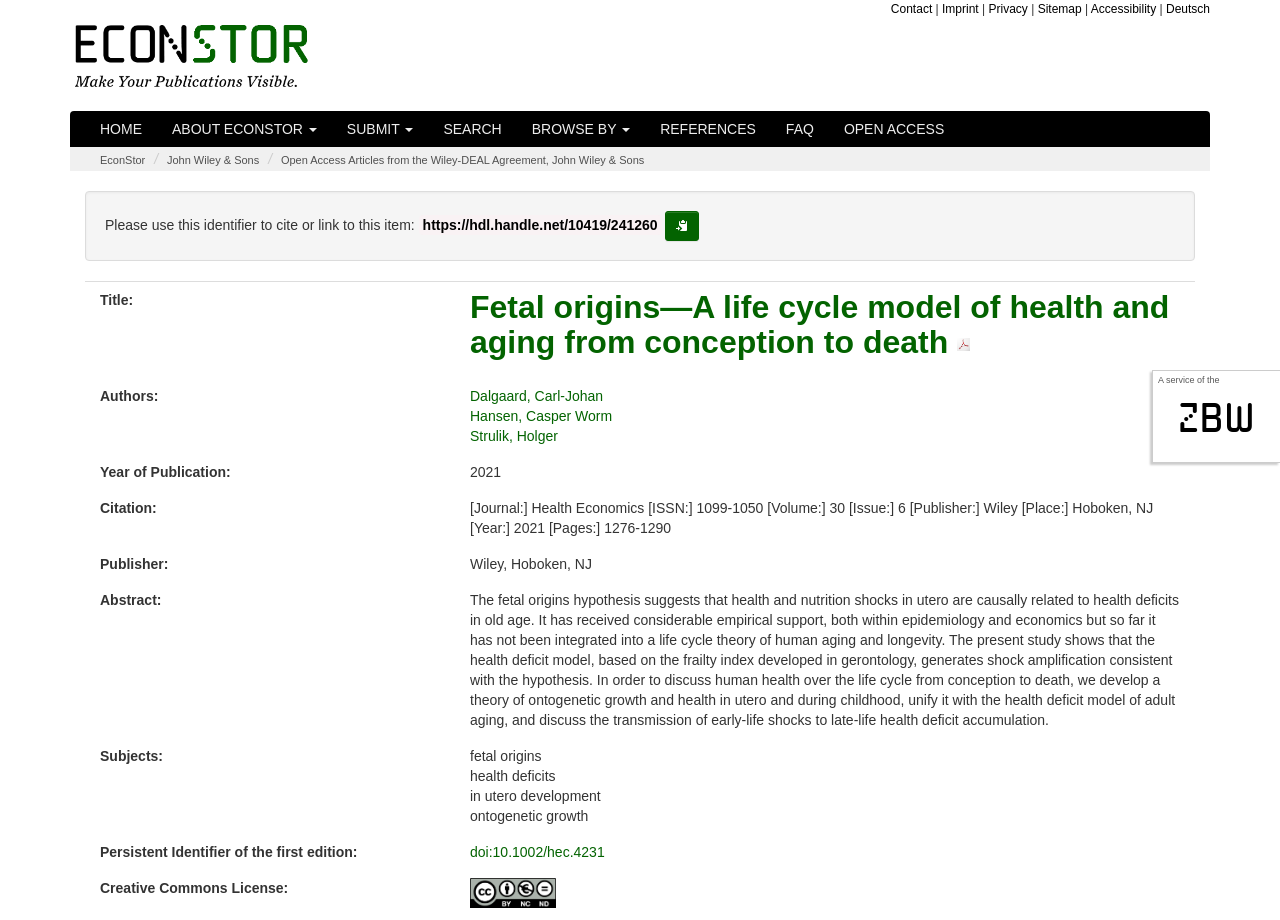Find the bounding box coordinates of the element I should click to carry out the following instruction: "Click the 'SUBMIT' link".

[0.259, 0.121, 0.335, 0.16]